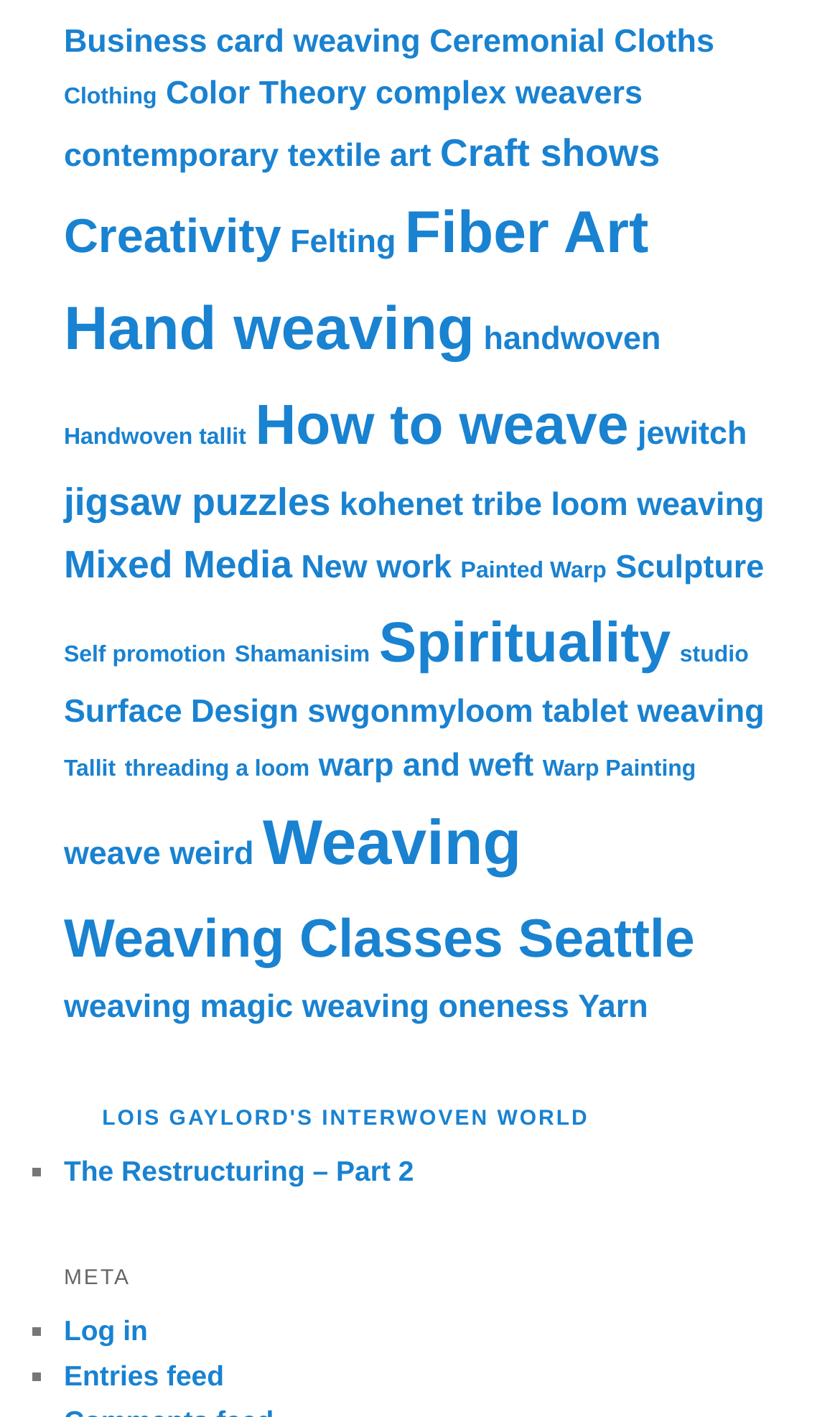Determine the bounding box coordinates of the UI element described by: "warp and weft".

[0.379, 0.527, 0.635, 0.553]